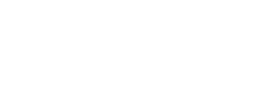Is the purpose of the image to engage readers?
Using the visual information from the image, give a one-word or short-phrase answer.

Yes